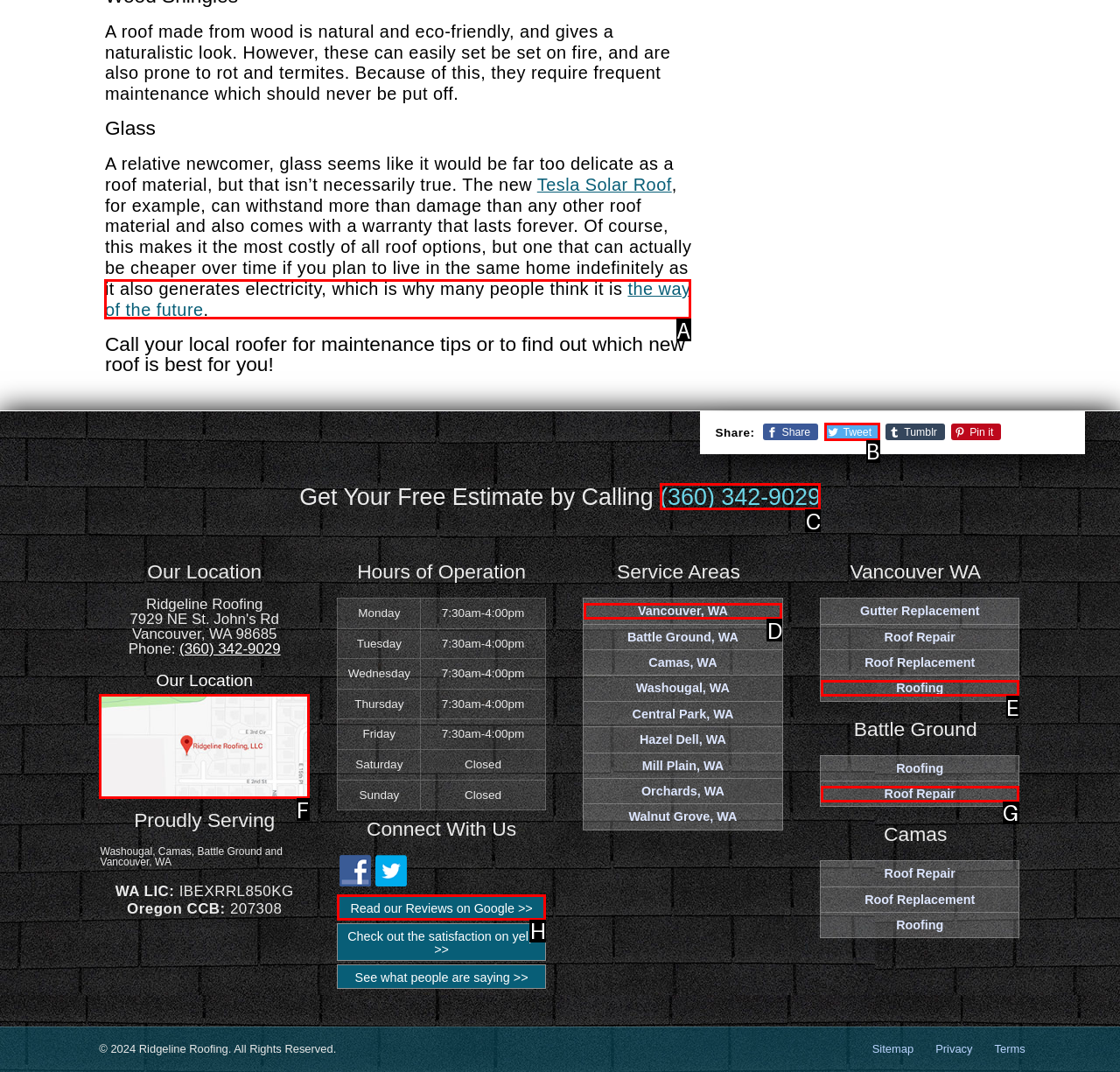Decide which HTML element to click to complete the task: View the location on Google Maps Provide the letter of the appropriate option.

F